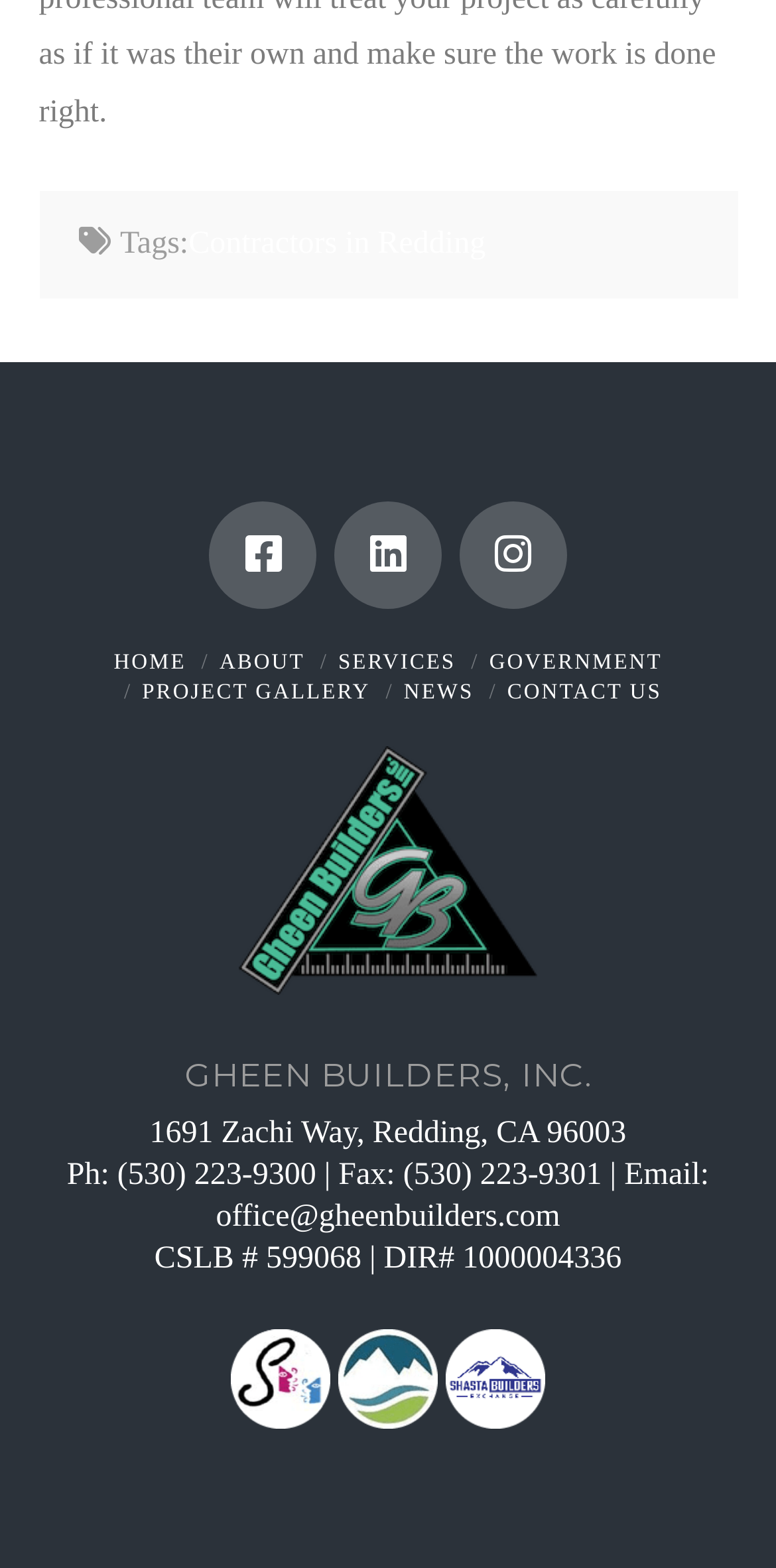Indicate the bounding box coordinates of the clickable region to achieve the following instruction: "Click on the Facebook link."

[0.27, 0.32, 0.408, 0.389]